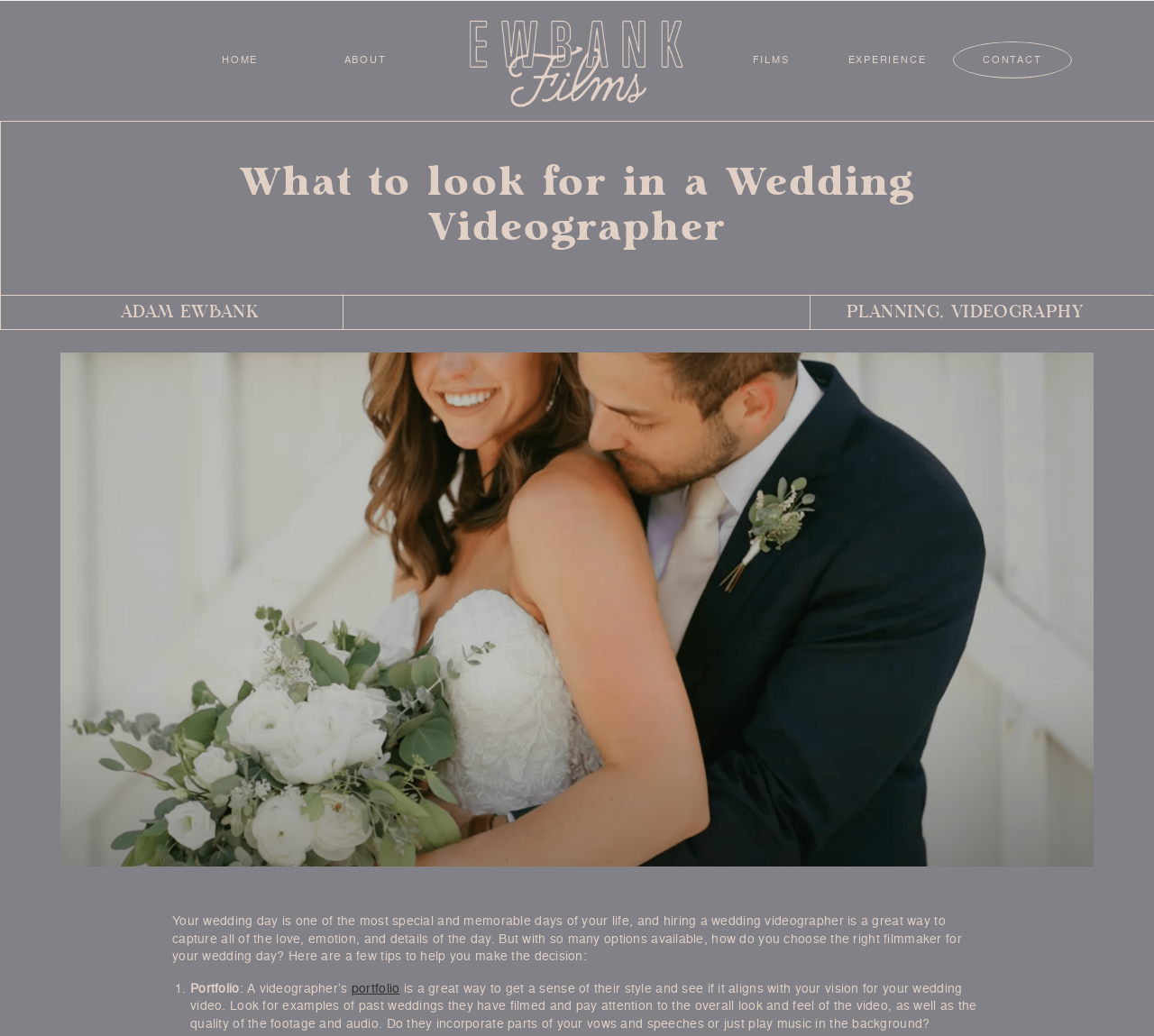Please determine the bounding box coordinates of the element to click on in order to accomplish the following task: "Read about the wedding videographer". Ensure the coordinates are four float numbers ranging from 0 to 1, i.e., [left, top, right, bottom].

[0.083, 0.152, 0.917, 0.24]